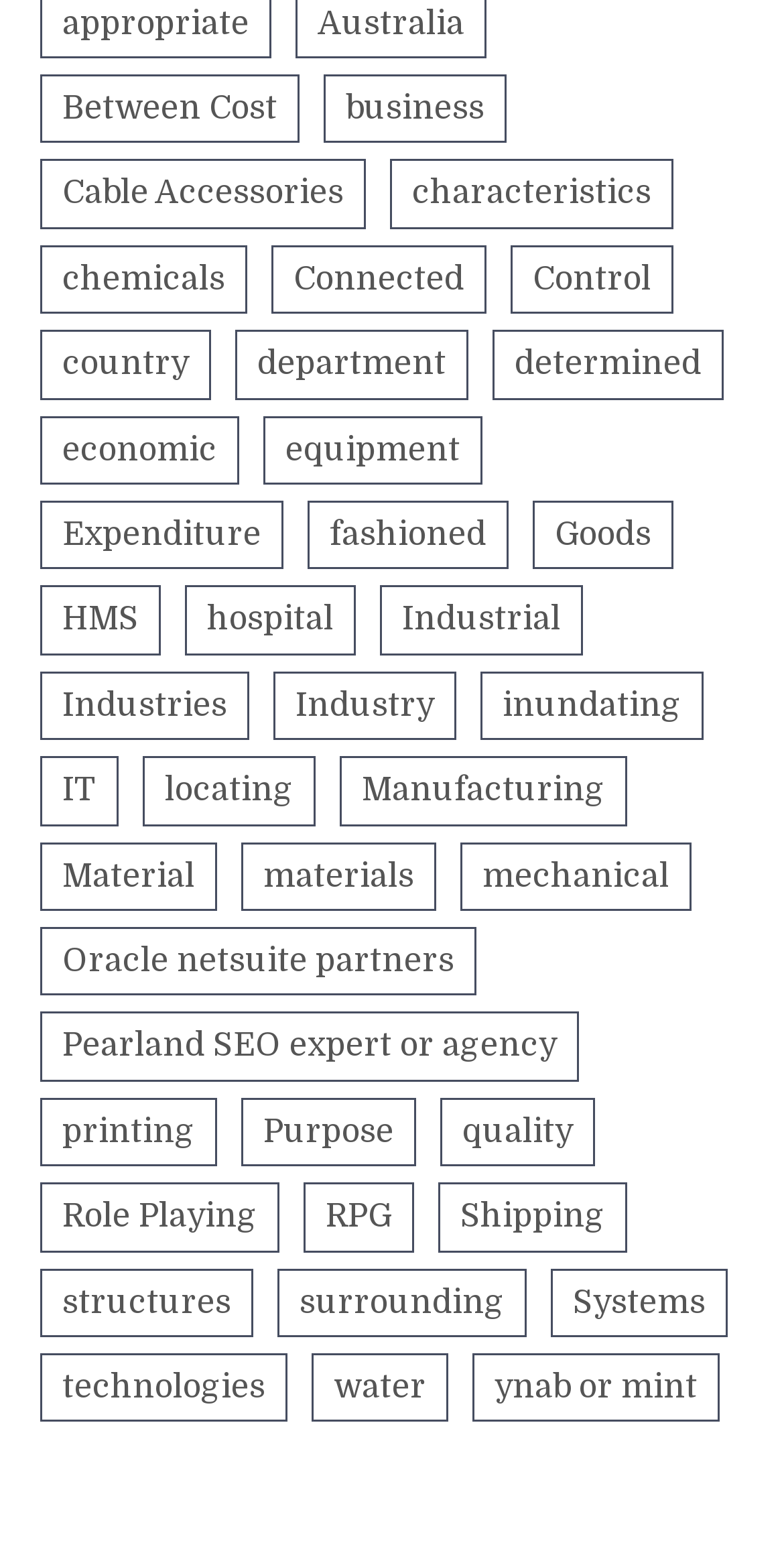Please find the bounding box coordinates of the element that you should click to achieve the following instruction: "Learn about Immunology of Transplantation". The coordinates should be presented as four float numbers between 0 and 1: [left, top, right, bottom].

None